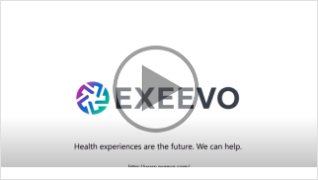Answer with a single word or phrase: 
What is the purpose of the video?

Provide insights or overview